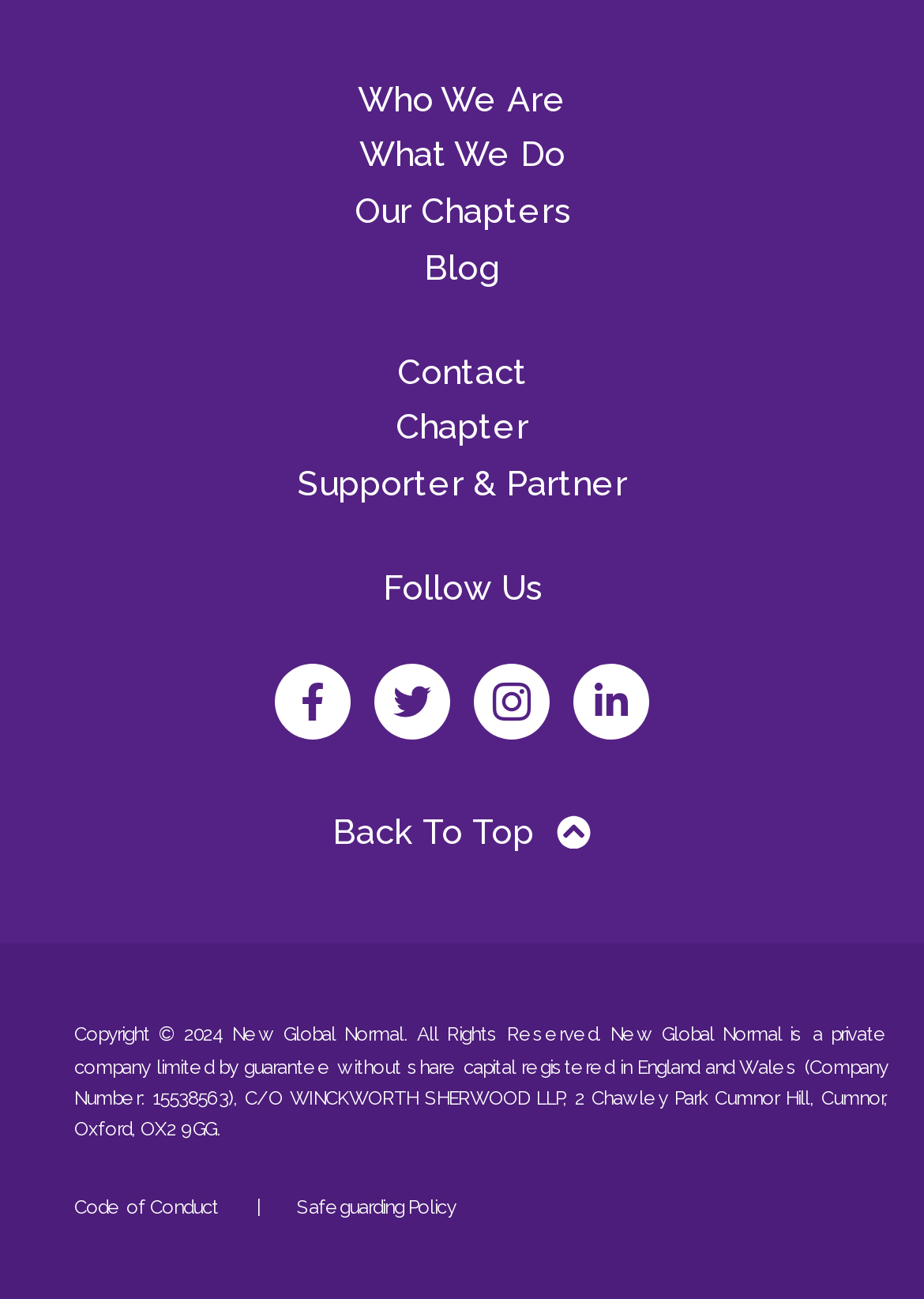Analyze the image and provide a detailed answer to the question: What is the address of the company?

I found the company address in the copyright text at the bottom of the page, which states 'C/O WINCKWORTH SHERWOOD LLP, 2 Chawley Park Cumnor Hill, Cumnor, Oxford, OX2 9GG'.